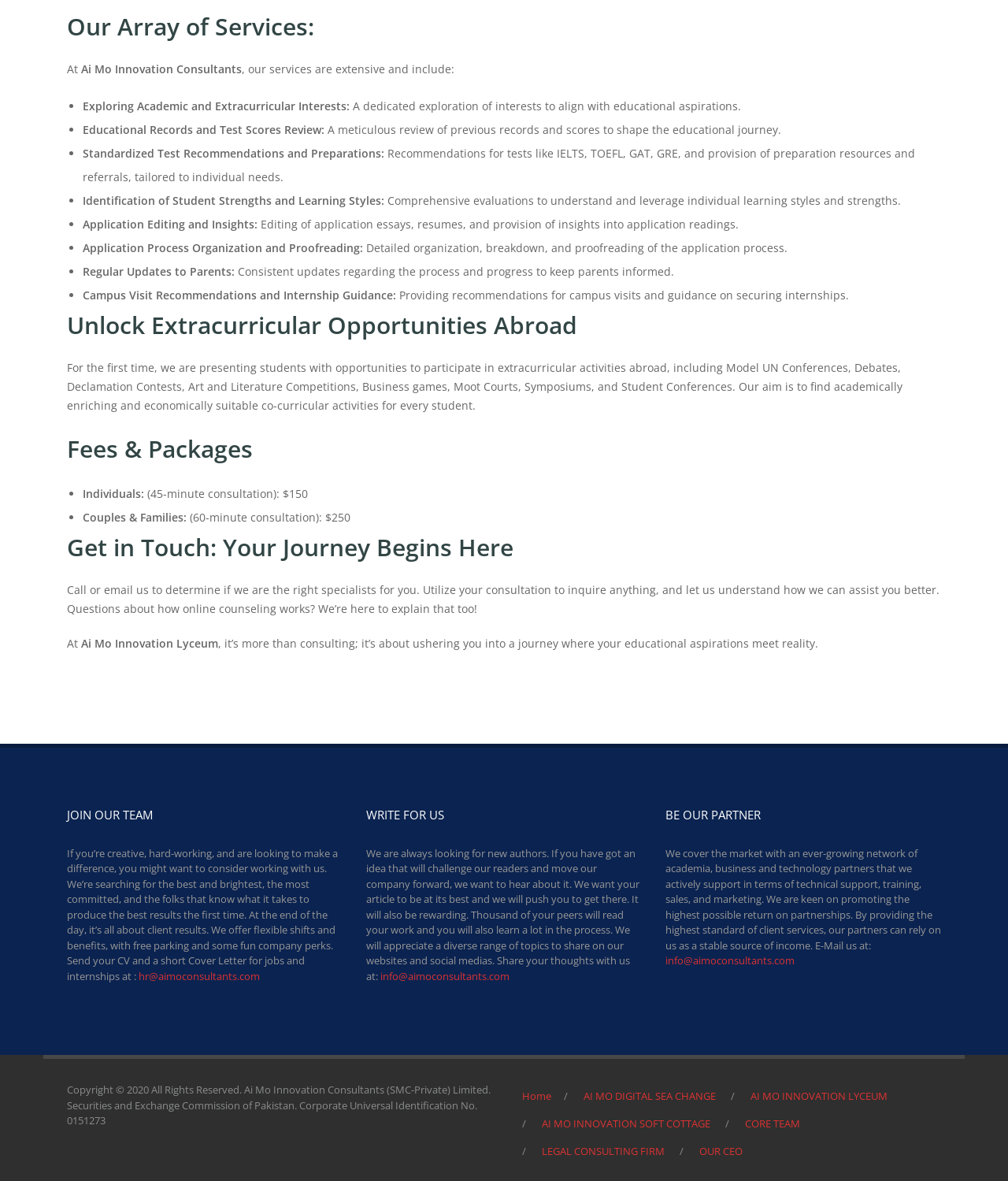Please find the bounding box coordinates of the element's region to be clicked to carry out this instruction: "Learn more about the services".

[0.082, 0.083, 0.347, 0.096]